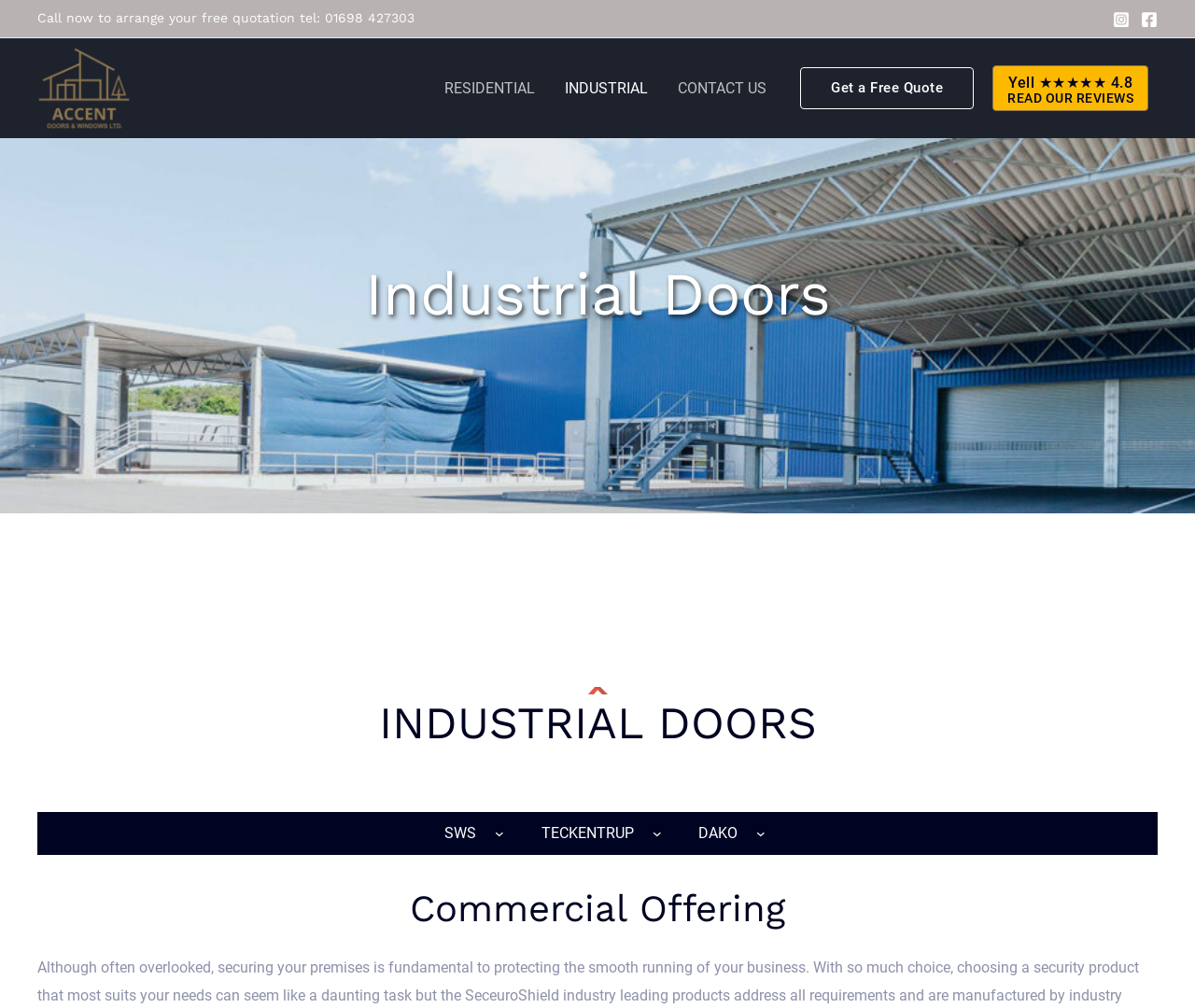Could you highlight the region that needs to be clicked to execute the instruction: "Call to arrange a free quotation"?

[0.031, 0.007, 0.347, 0.03]